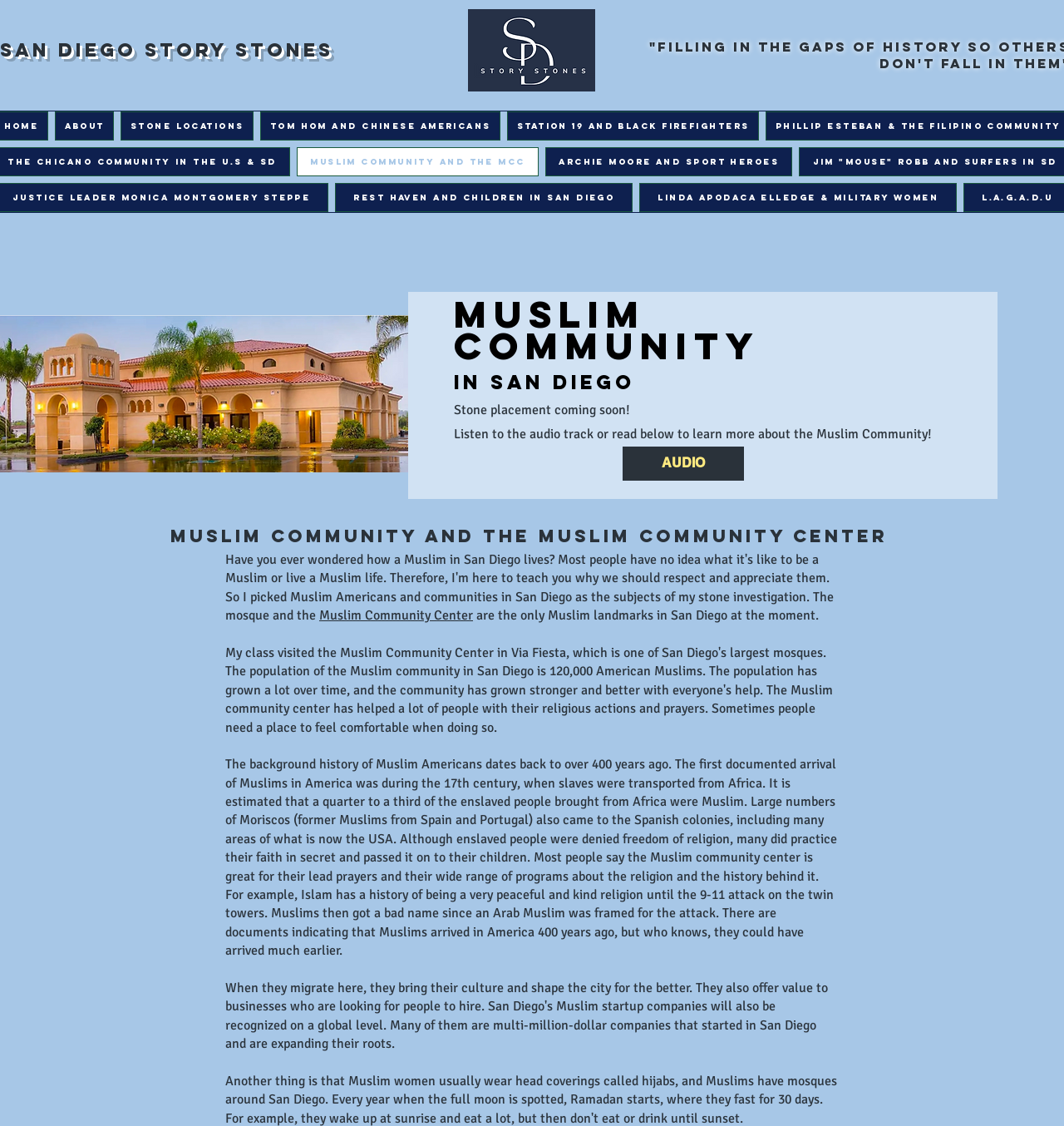Determine the bounding box coordinates of the element's region needed to click to follow the instruction: "Click the link to learn about San Diego story stones". Provide these coordinates as four float numbers between 0 and 1, formatted as [left, top, right, bottom].

[0.0, 0.034, 0.313, 0.055]